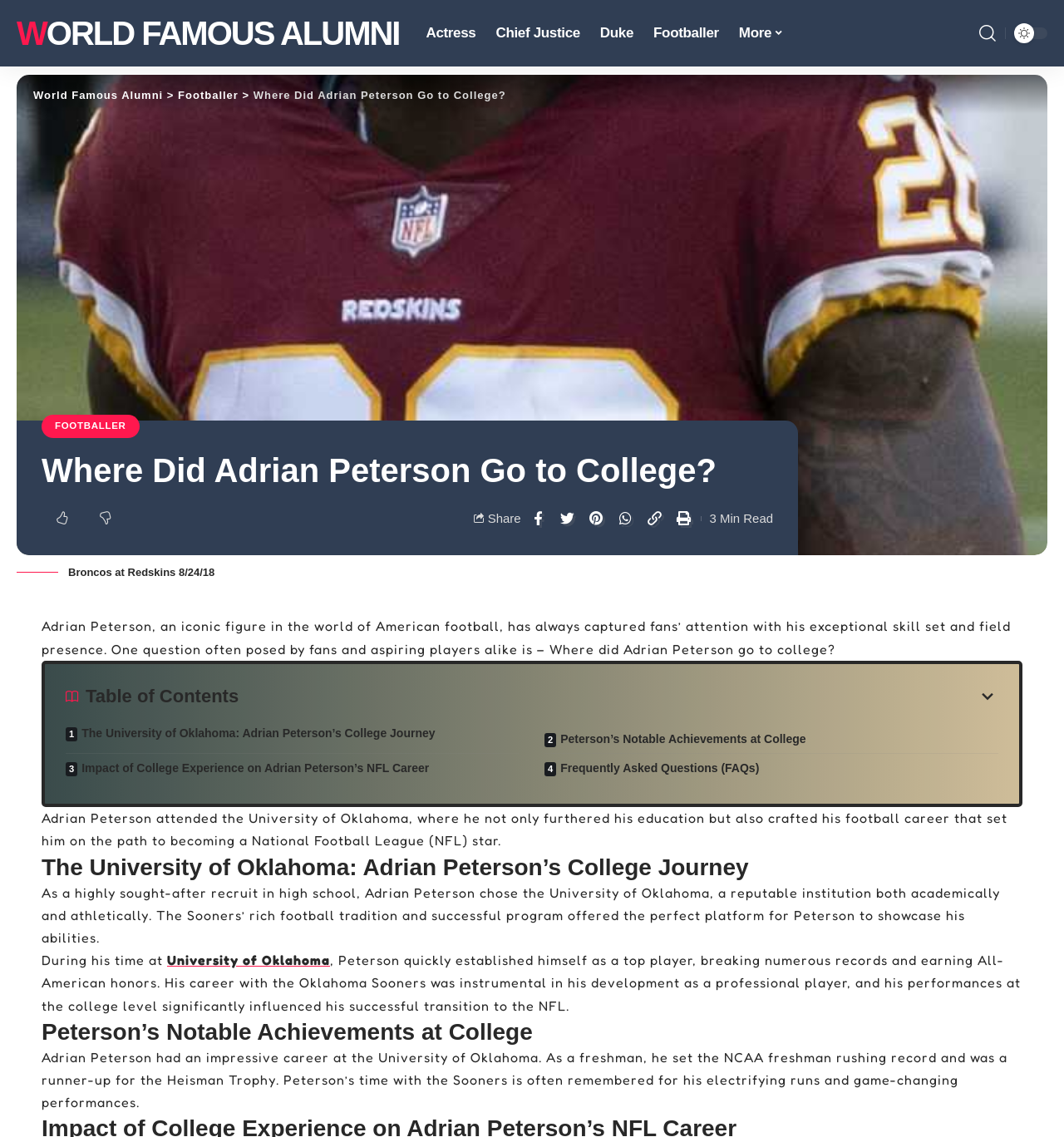What is the topic of the article?
Please give a detailed and elaborate answer to the question.

The answer can be inferred from the content of the article, which focuses on Adrian Peterson's college career, including his education, athletic milestones, and more.